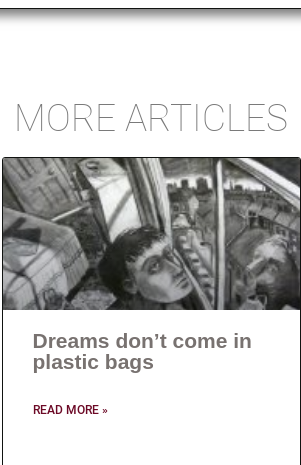Please respond to the question using a single word or phrase:
What is the purpose of the 'READ MORE »' text?

To invite viewers to dive deeper